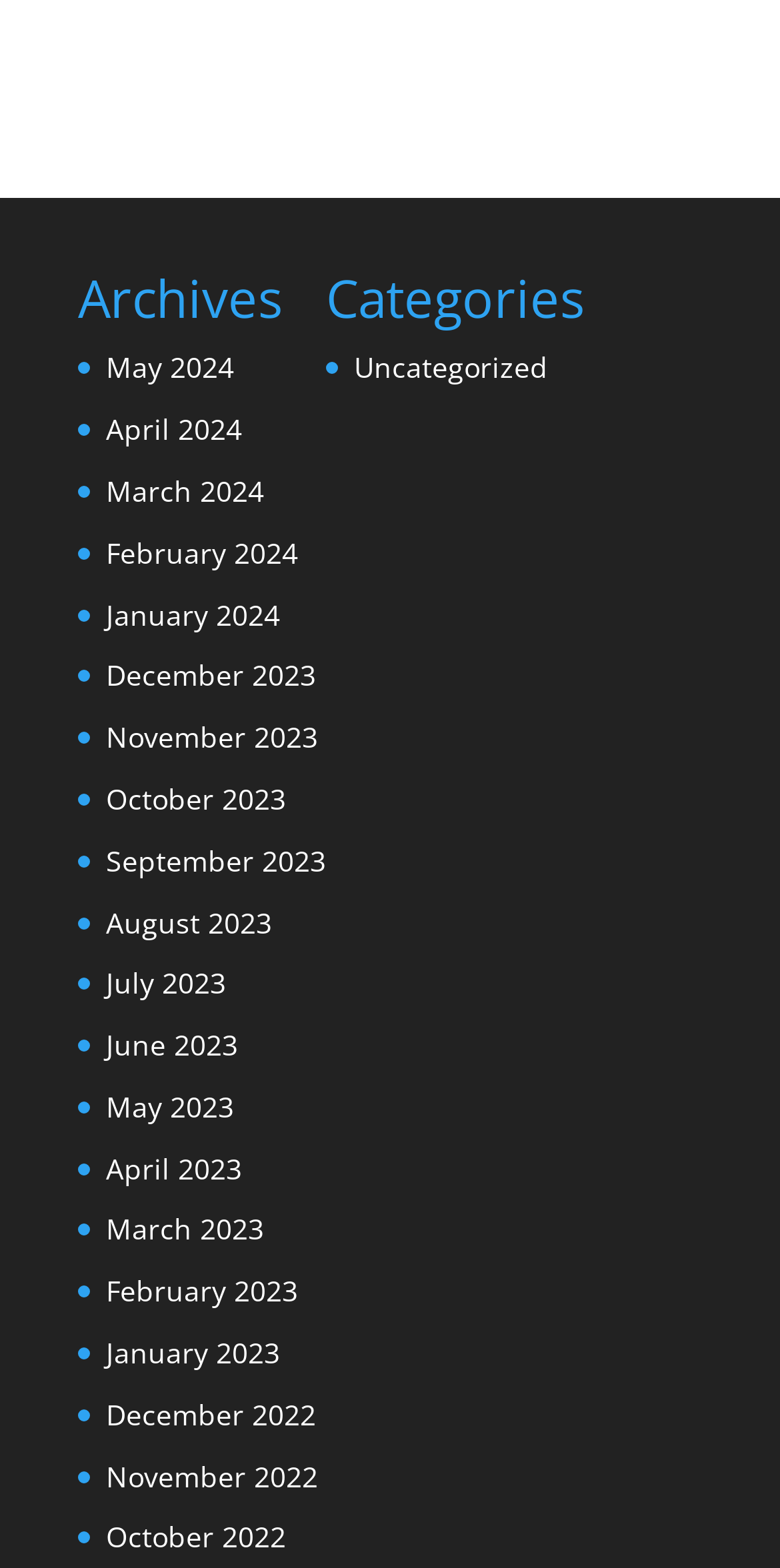Provide a short, one-word or phrase answer to the question below:
What is the earliest month listed?

December 2022